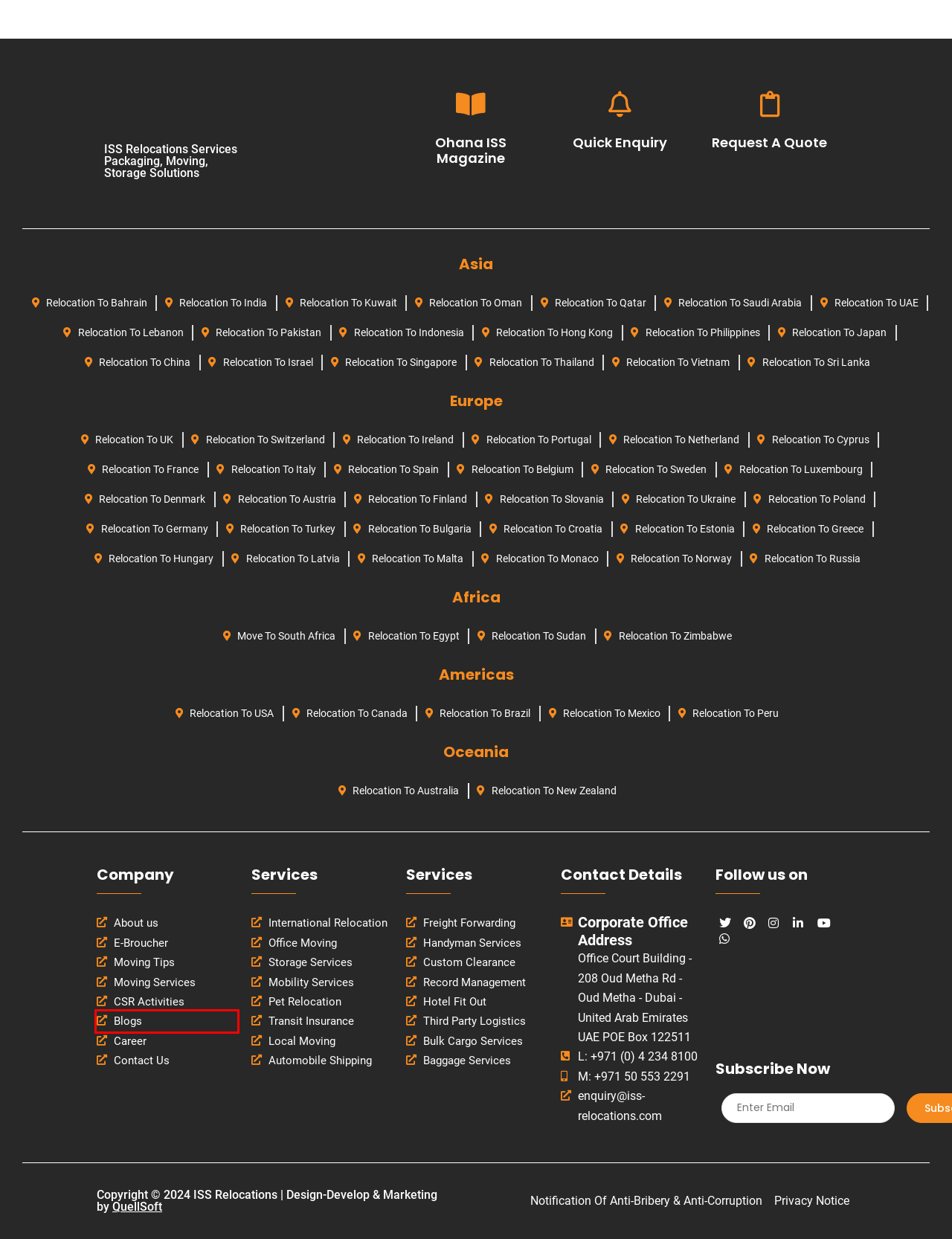Look at the screenshot of a webpage where a red bounding box surrounds a UI element. Your task is to select the best-matching webpage description for the new webpage after you click the element within the bounding box. The available options are:
A. Moving Tips Blog | ISS Relocations
B. Notification Of Anti-Bribery & Anti-Corruption
C. Unlock Seamless Storage Services For Your Needs
D. Privacy Notice - ISS Relocations | Moving Company Near You
E. Trusted Moving Services Company | ISS Relocations
F. Top Local Moving Companies: Expert Relocation Services Near You
G. Moving To UK | Best Moving Company In UK
H. ISS Relocations - Handyman | Handyman Services For Every Need

A